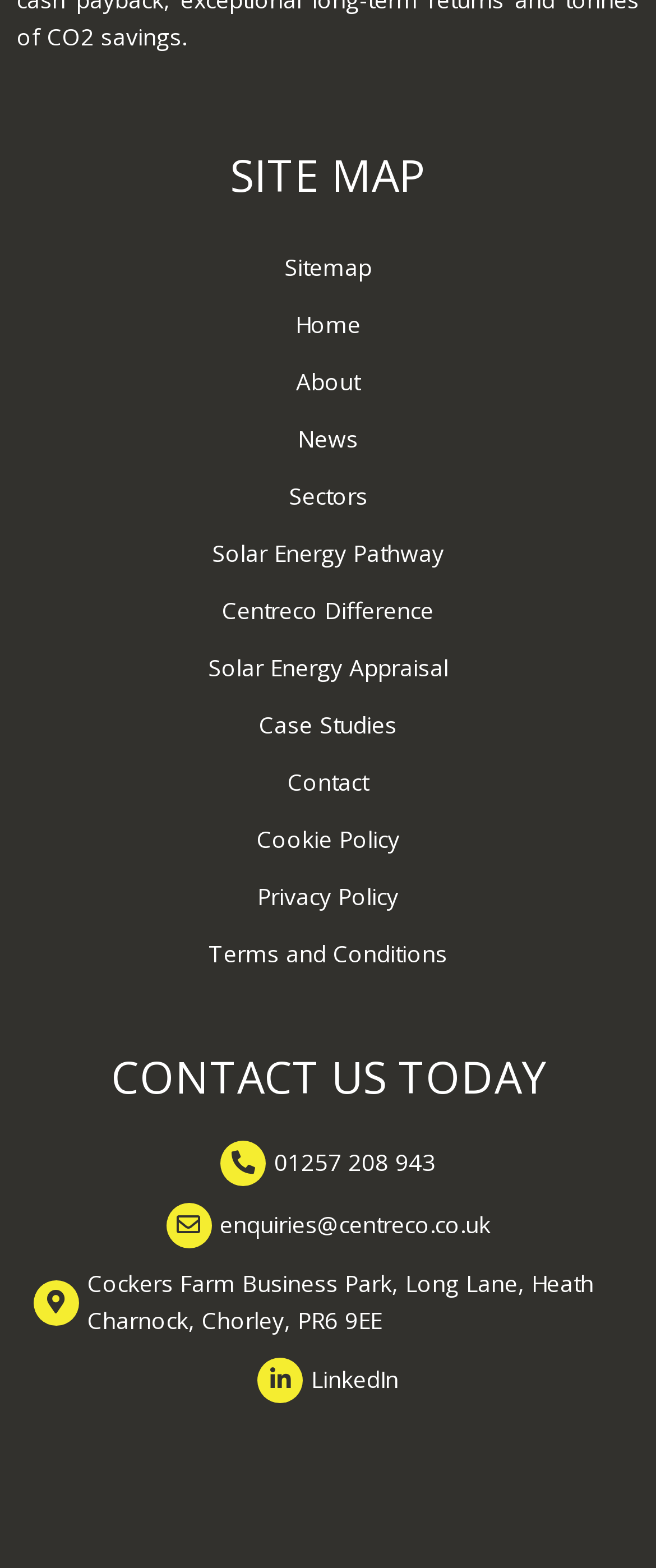Determine the bounding box coordinates for the UI element matching this description: "Solar Energy Appraisal".

[0.051, 0.407, 0.949, 0.444]